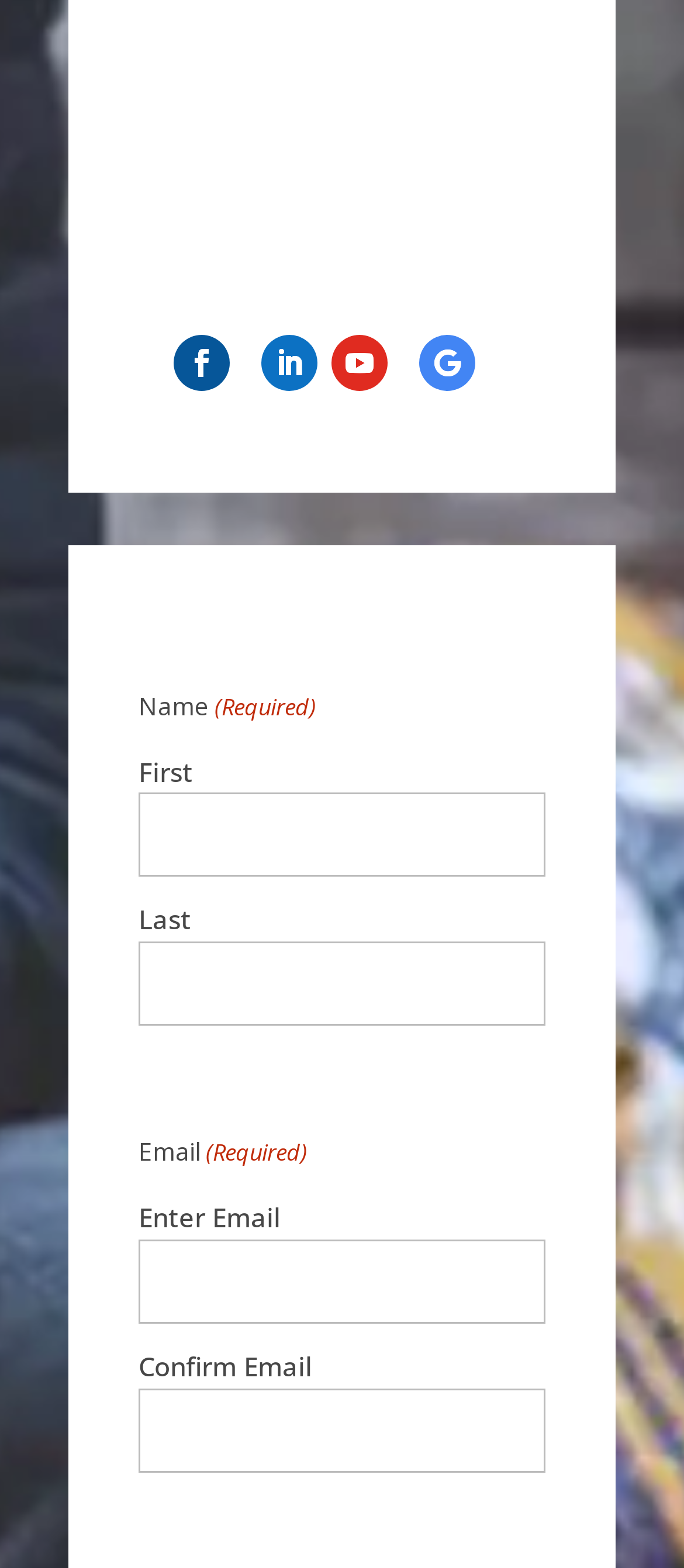Determine the bounding box coordinates of the region I should click to achieve the following instruction: "Click the link to contact ian". Ensure the bounding box coordinates are four float numbers between 0 and 1, i.e., [left, top, right, bottom].

[0.323, 0.149, 0.731, 0.173]